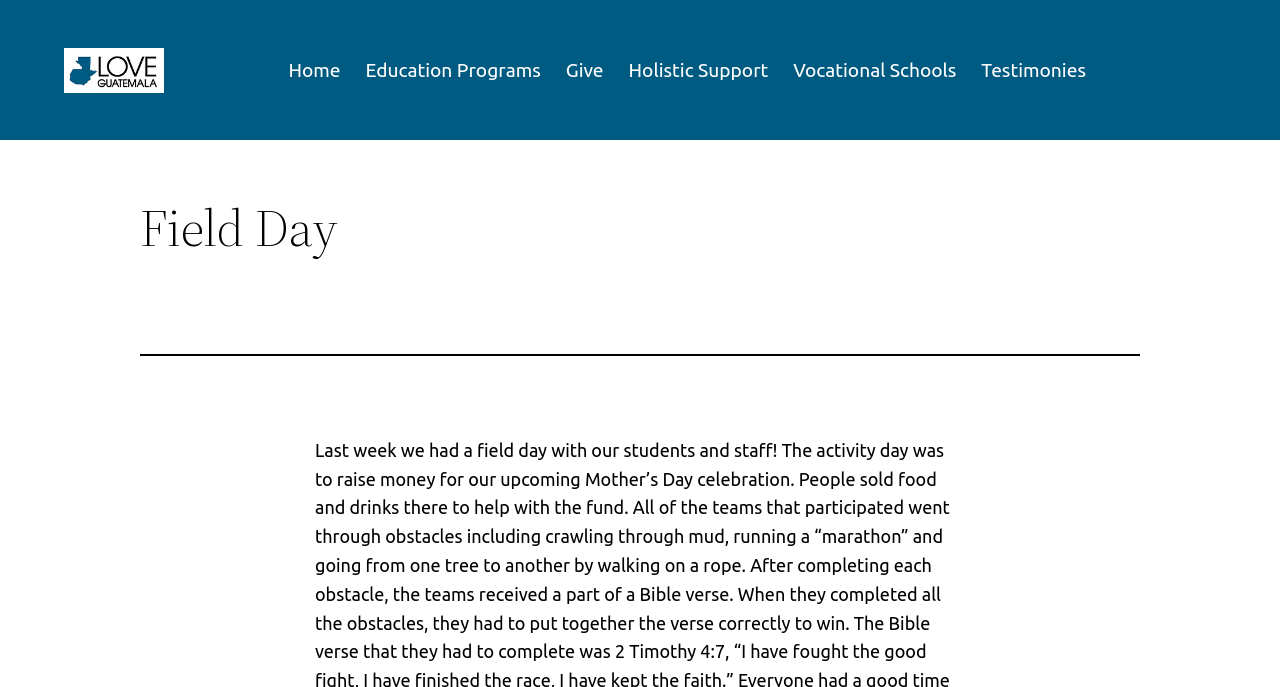How many navigation links are present?
Based on the image, give a concise answer in the form of a single word or short phrase.

6